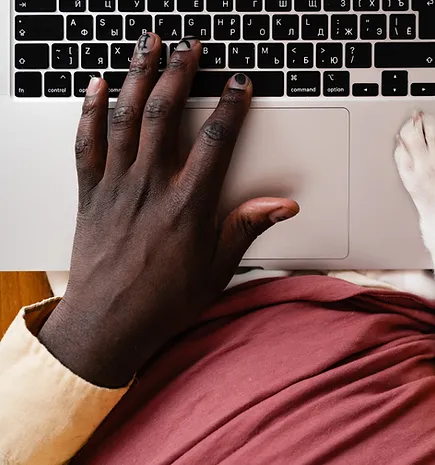Use the details in the image to answer the question thoroughly: 
What atmosphere is depicted in the image?

The image conveys a sense of comfort and partnership, which is reflected in the cozy atmosphere depicted. The presence of a pet's paw on the laptop and the person's hand resting on the keyboard suggests a warm and intimate setting, likely a home or a personal space.